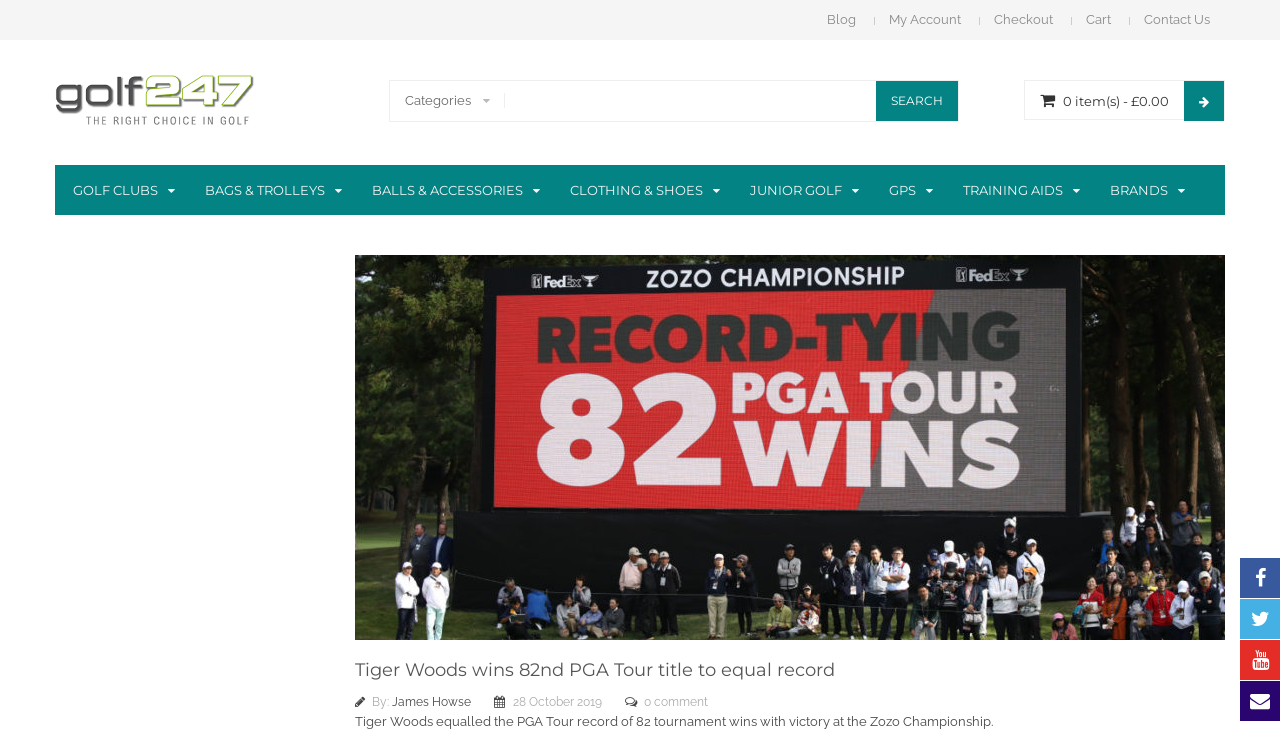Who wrote the news article?
Look at the image and respond with a one-word or short phrase answer.

James Howse